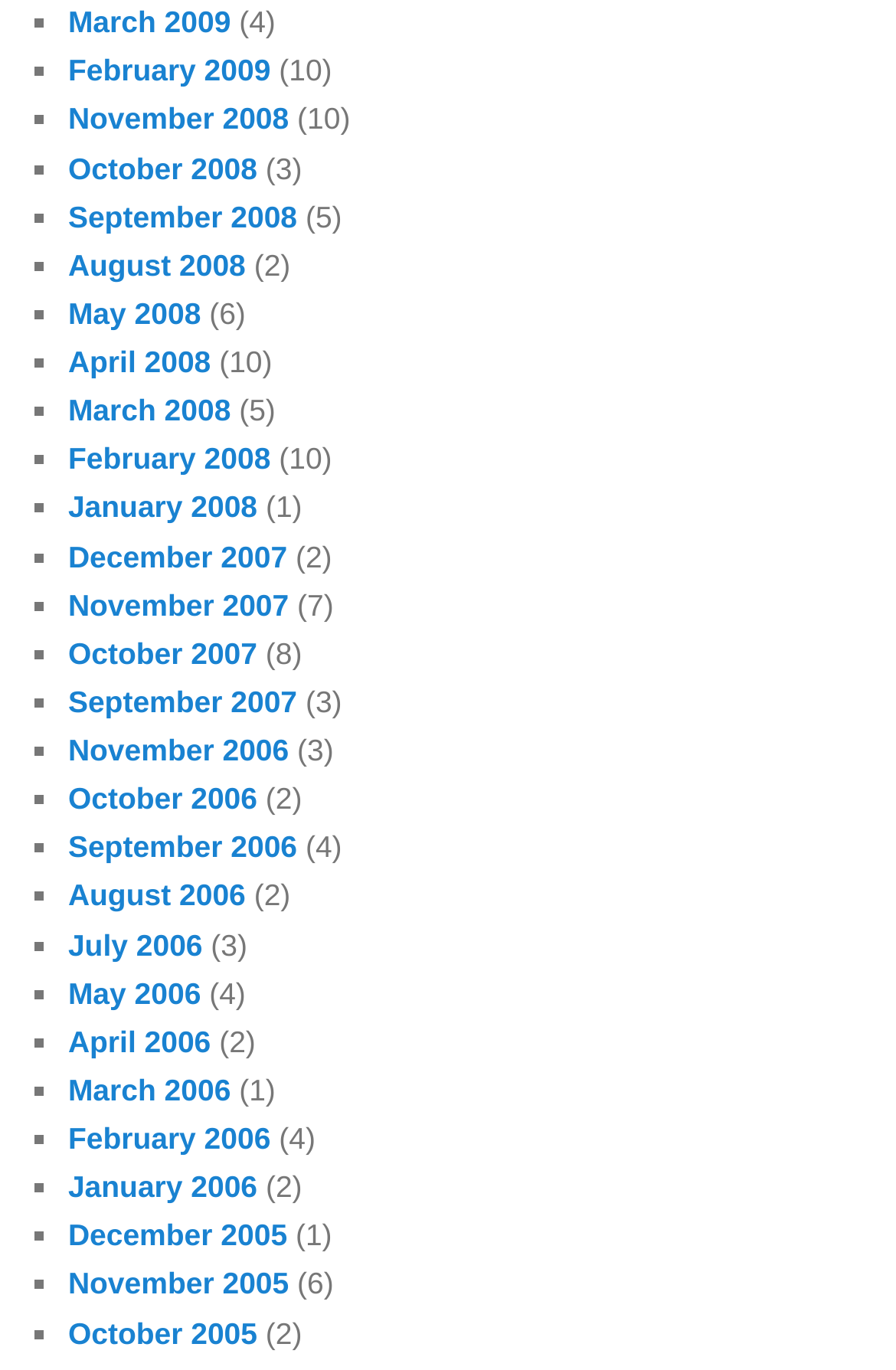What is the most common number in parentheses?
Please provide a single word or phrase as the answer based on the screenshot.

2